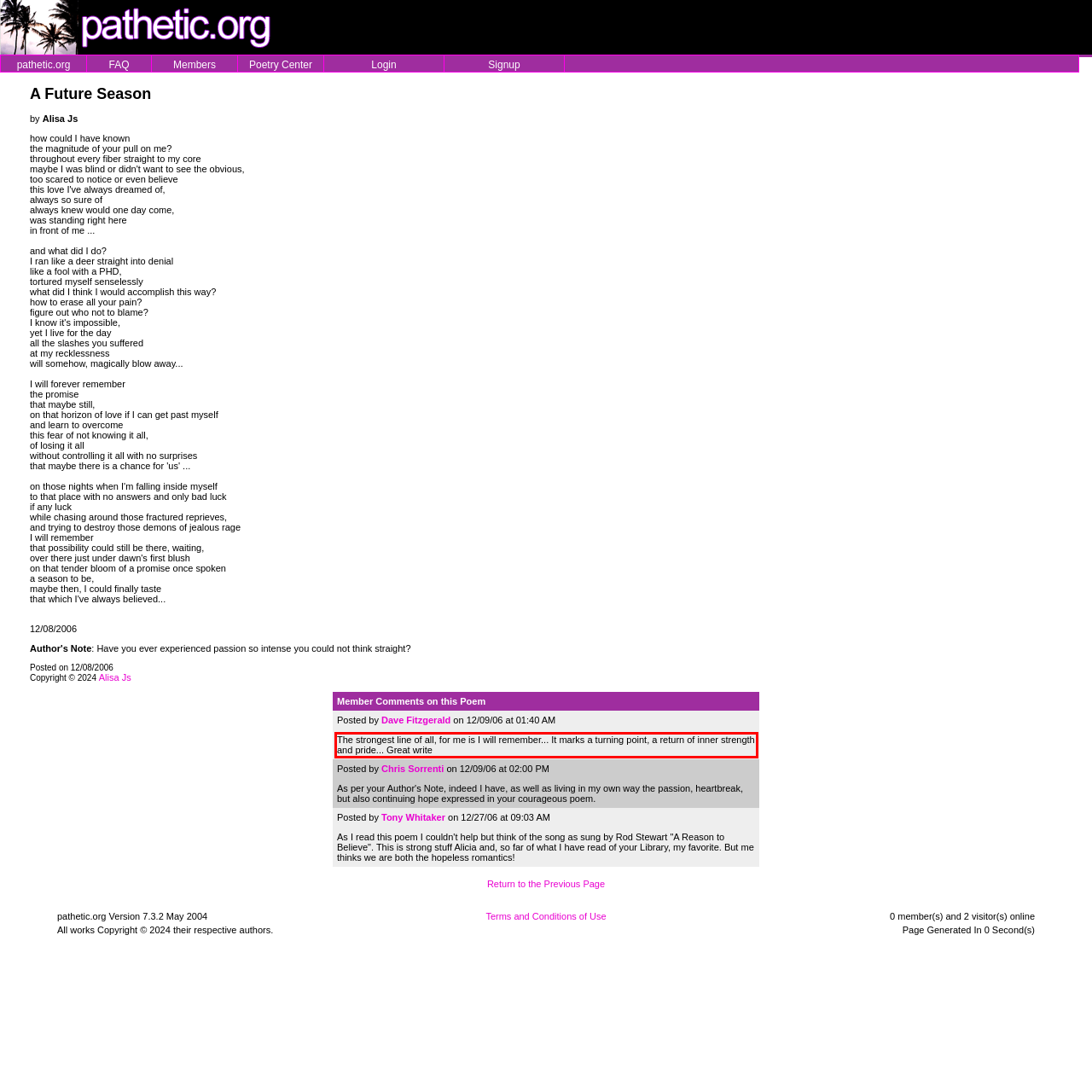You are given a screenshot showing a webpage with a red bounding box. Perform OCR to capture the text within the red bounding box.

The strongest line of all, for me is I will remember... It marks a turning point, a return of inner strength and pride... Great write